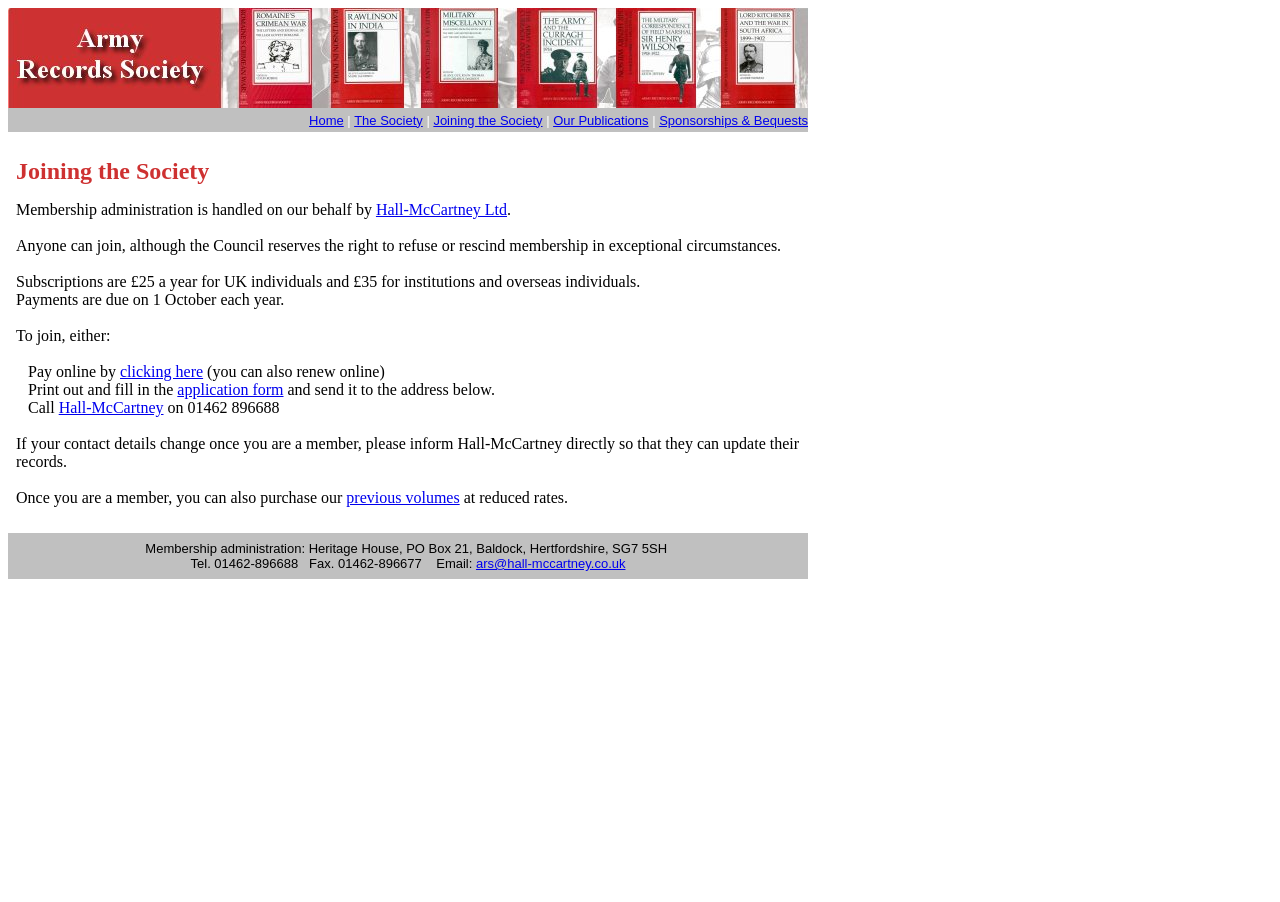Describe all significant elements and features of the webpage.

The webpage is about joining the Army Records Society. At the top, there is a logo image. Below the logo, there is a navigation menu with links to "Home", "The Society", "Joining the Society", "Our Publications", and "Sponsorships & Bequests". 

The main content of the page is divided into two sections. The top section explains the membership administration, stating that it is handled by Hall-McCartney Ltd. It also mentions that anyone can join, but the Council reserves the right to refuse or rescind membership in exceptional circumstances. The membership fees are £25 a year for UK individuals and £35 for institutions and overseas individuals, with payments due on October 1st each year.

The bottom section provides three ways to join the society: paying online, printing and filling out an application form, or calling Hall-McCartney directly. It also informs members to update their contact details with Hall-McCartney if they change. Additionally, it mentions that members can purchase previous volumes at reduced rates.

At the very bottom of the page, there is a contact information section for Hall-McCartney, including their address, phone number, fax number, and email address.